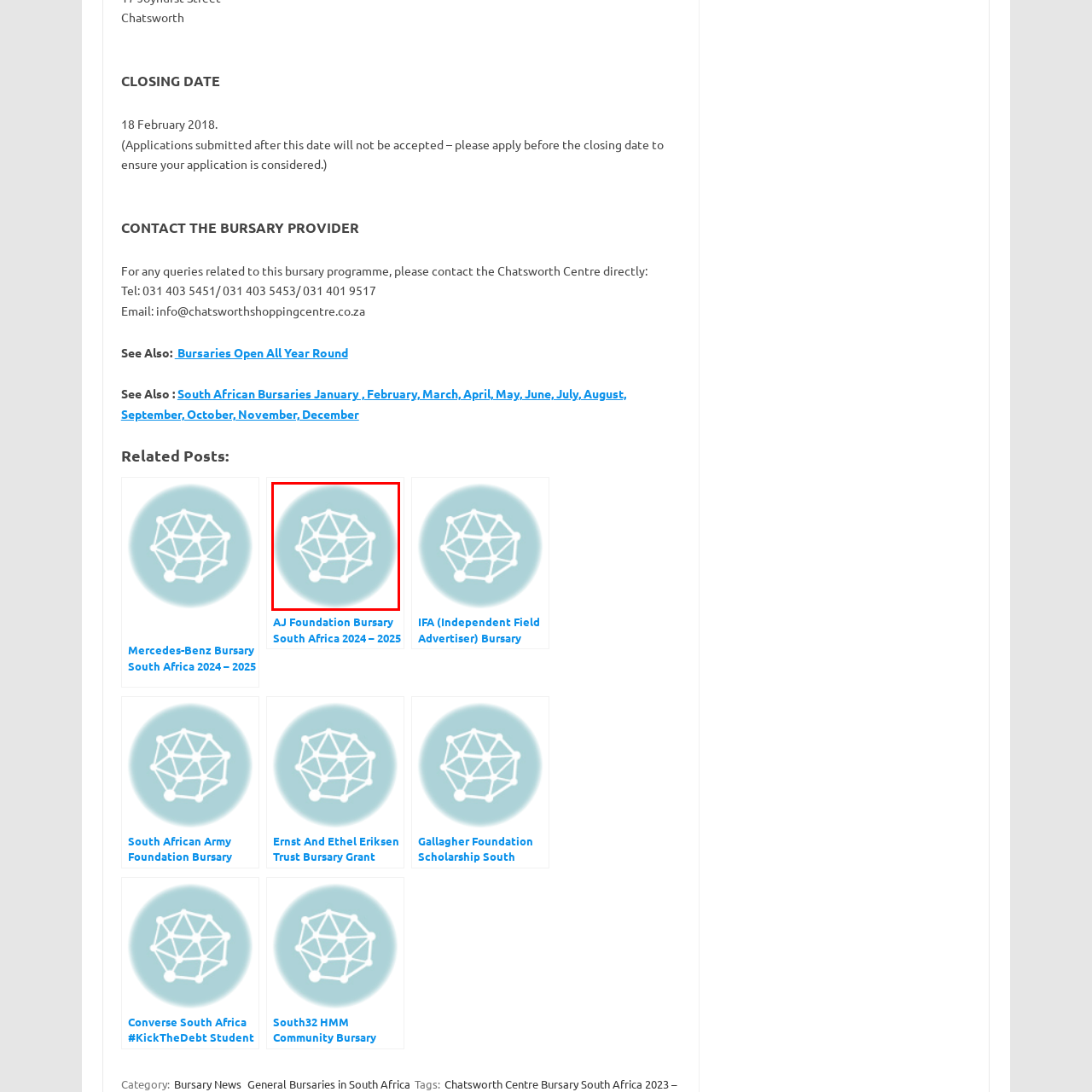What is the shape of the logo?
Direct your attention to the image marked by the red bounding box and answer the question with a single word or phrase.

Circular